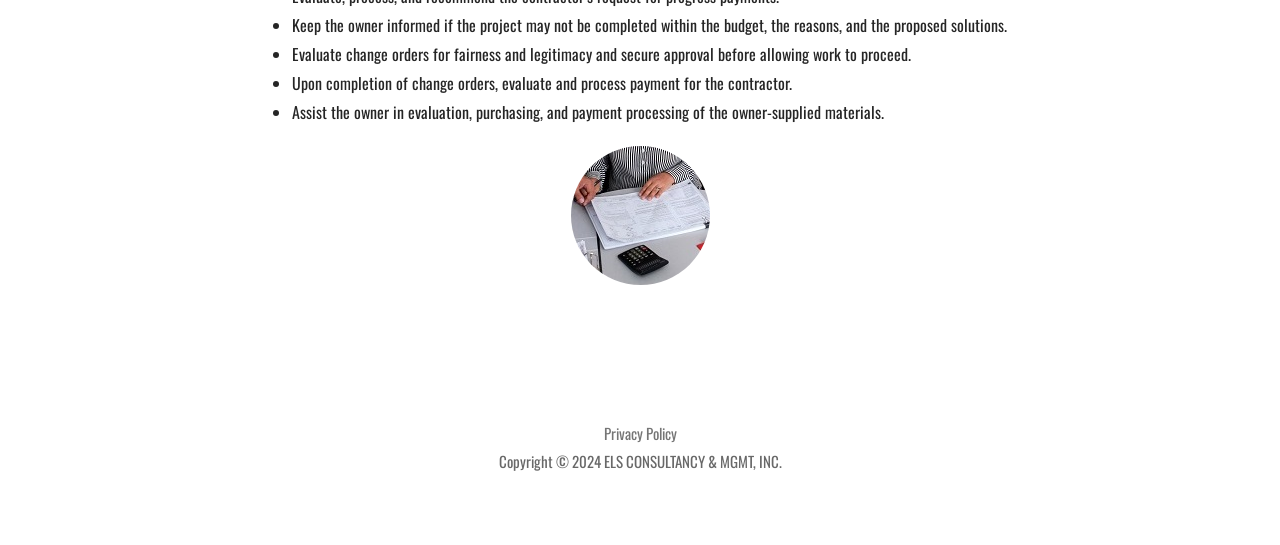Use one word or a short phrase to answer the question provided: 
What is the role of the owner in material purchasing?

Evaluation and payment processing